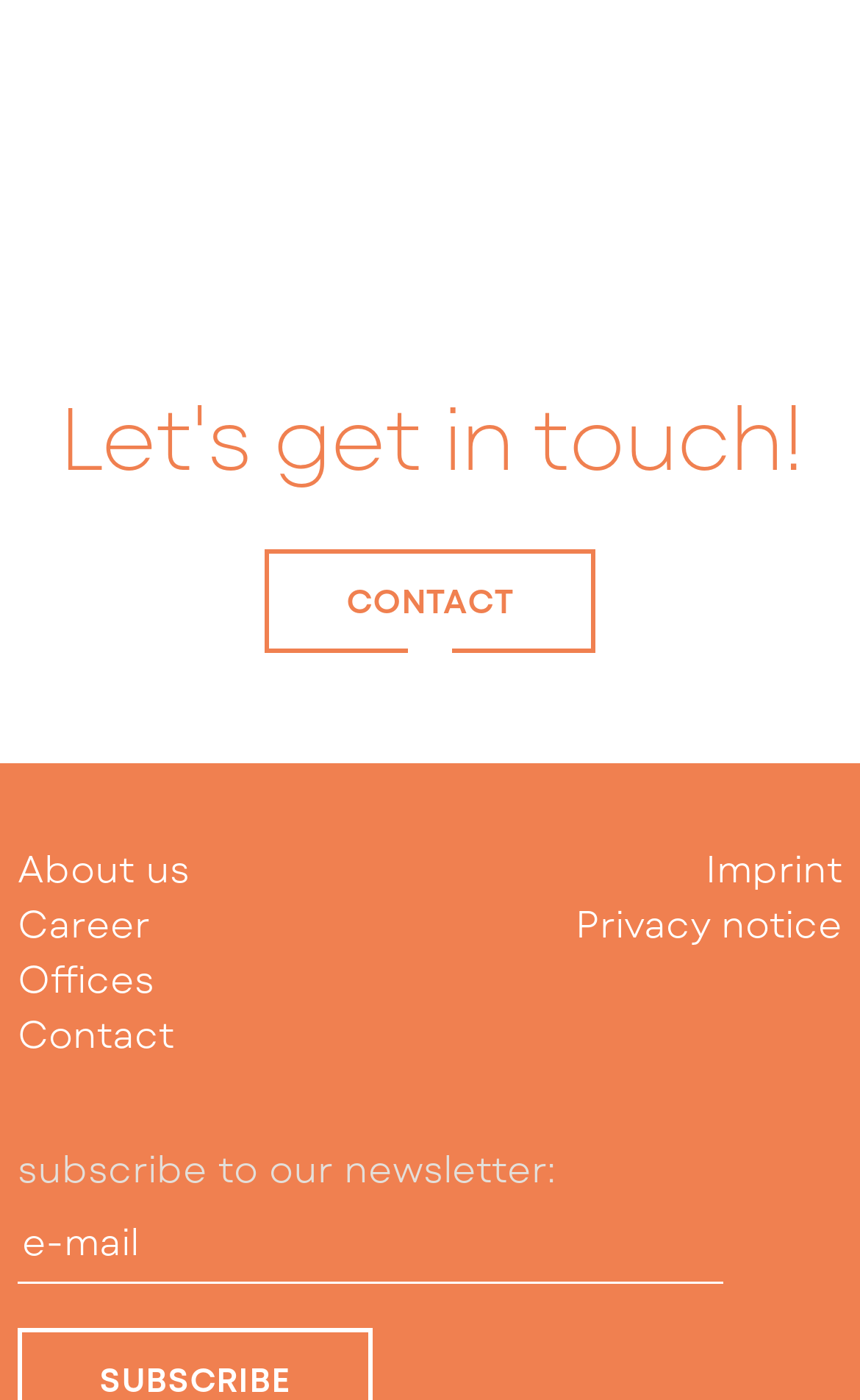Examine the image carefully and respond to the question with a detailed answer: 
What is the text above the textbox?

The static text 'subscribe to our newsletter:' is located above the textbox with a bounding box coordinate of [0.021, 0.818, 0.646, 0.85].